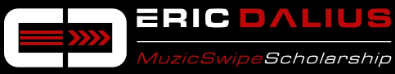What is the name of the scholarship?
Based on the image, give a concise answer in the form of a single word or short phrase.

Eric Dalius Scholarship